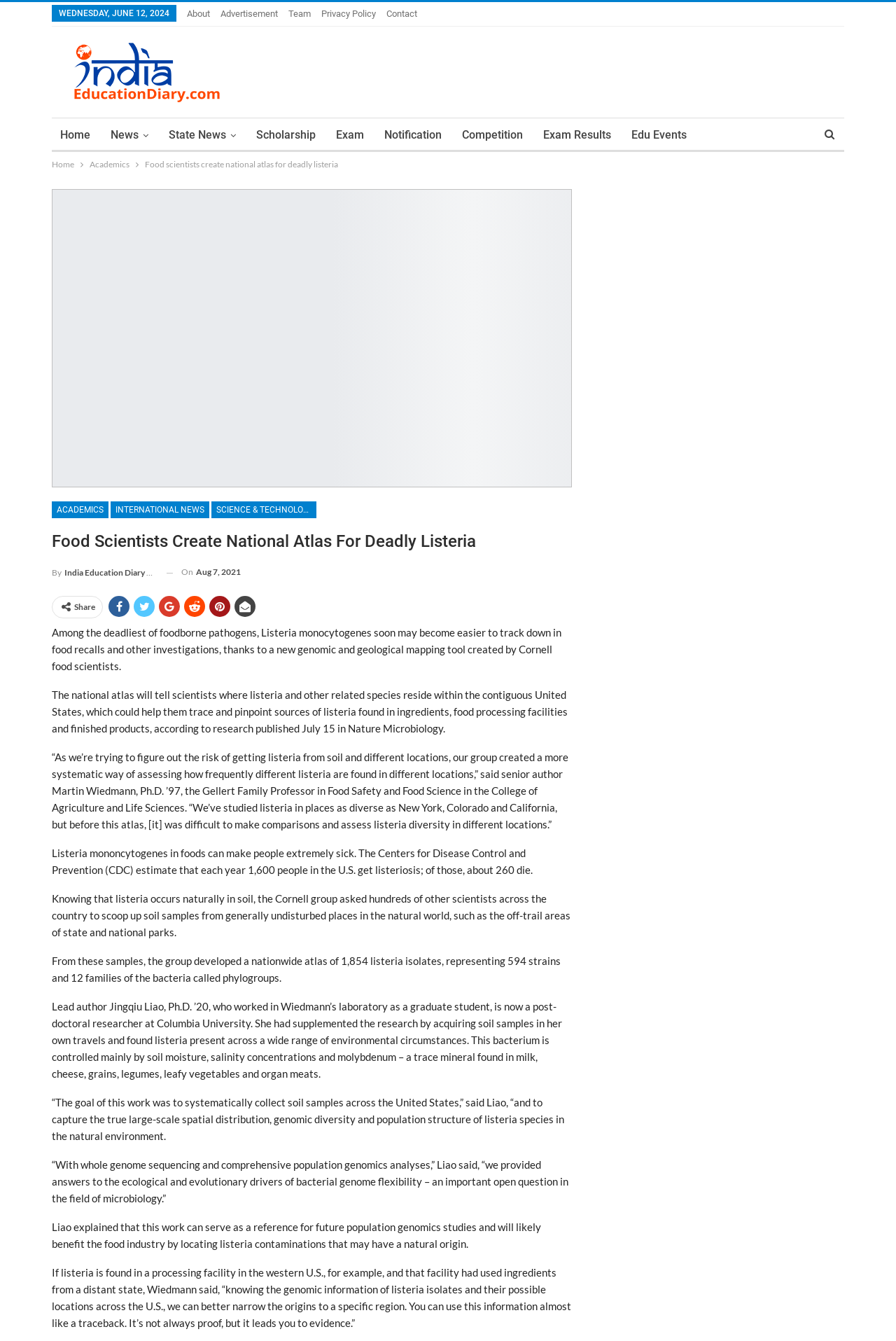Give a concise answer using only one word or phrase for this question:
What is the name of the post-doctoral researcher at Columbia University?

Jingqiu Liao